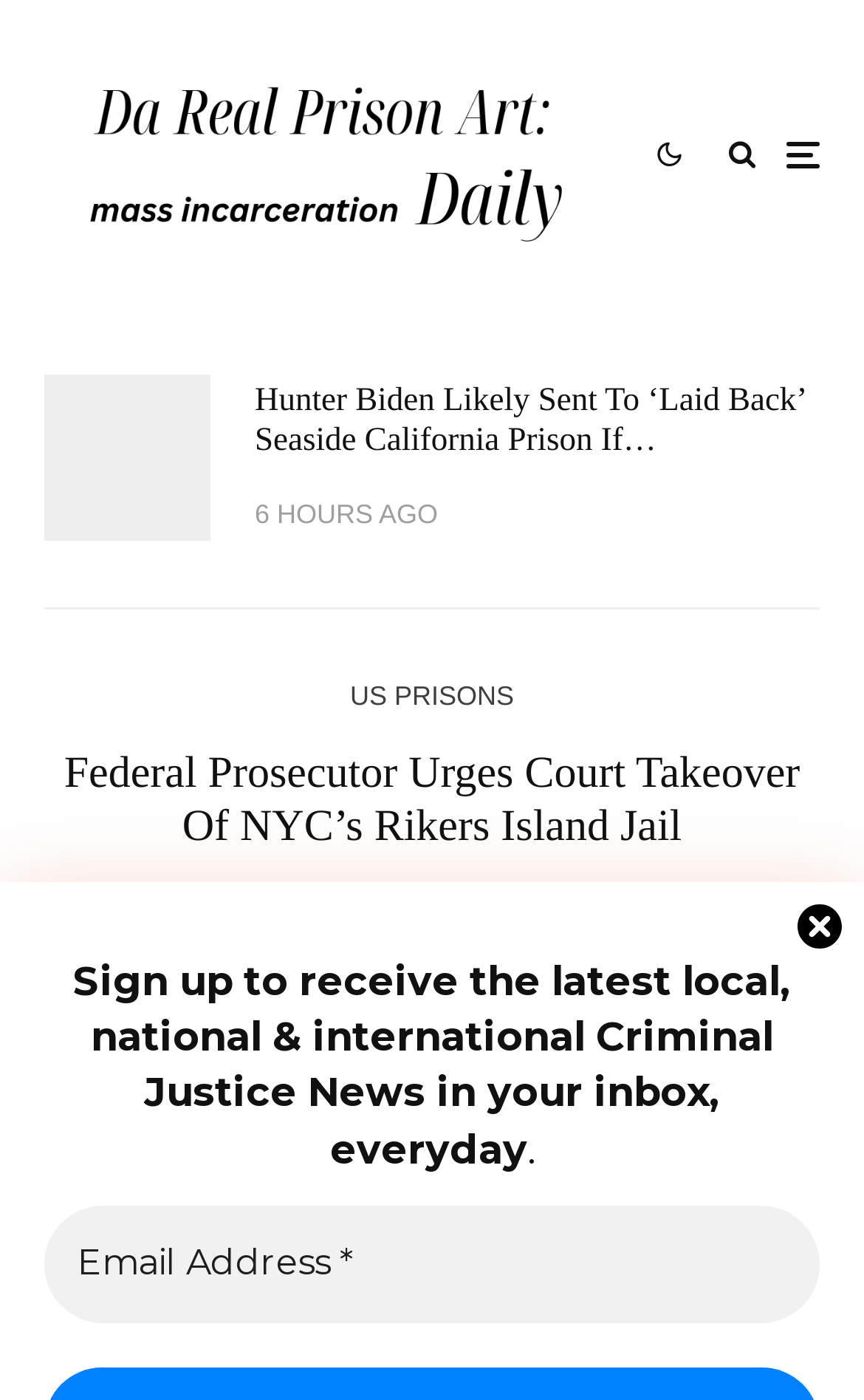Please locate the bounding box coordinates of the element's region that needs to be clicked to follow the instruction: "Close the popup window". The bounding box coordinates should be provided as four float numbers between 0 and 1, i.e., [left, top, right, bottom].

[0.923, 0.647, 0.974, 0.678]